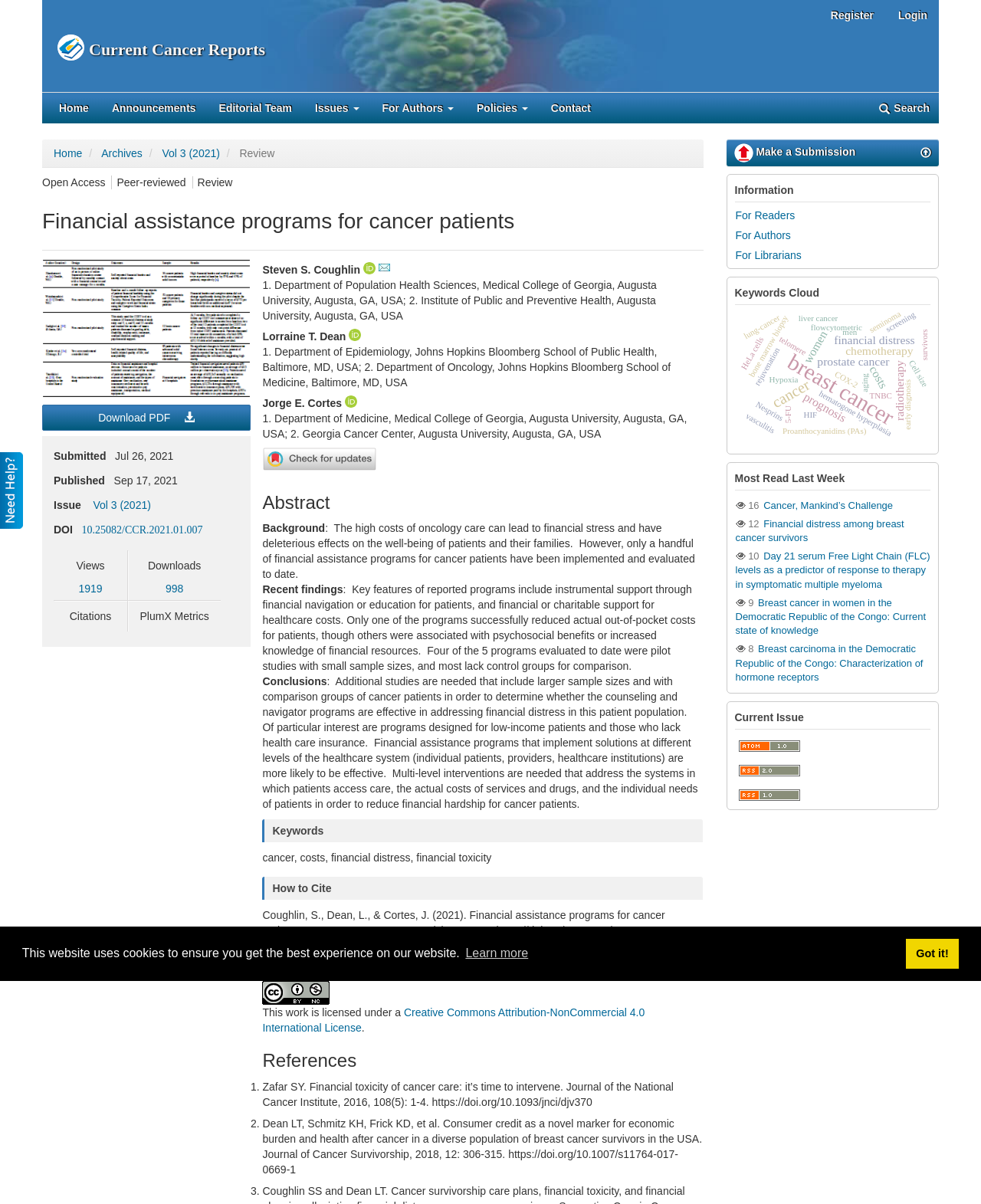Provide the bounding box coordinates of the HTML element this sentence describes: "Vol 3 (2021)".

[0.095, 0.414, 0.154, 0.425]